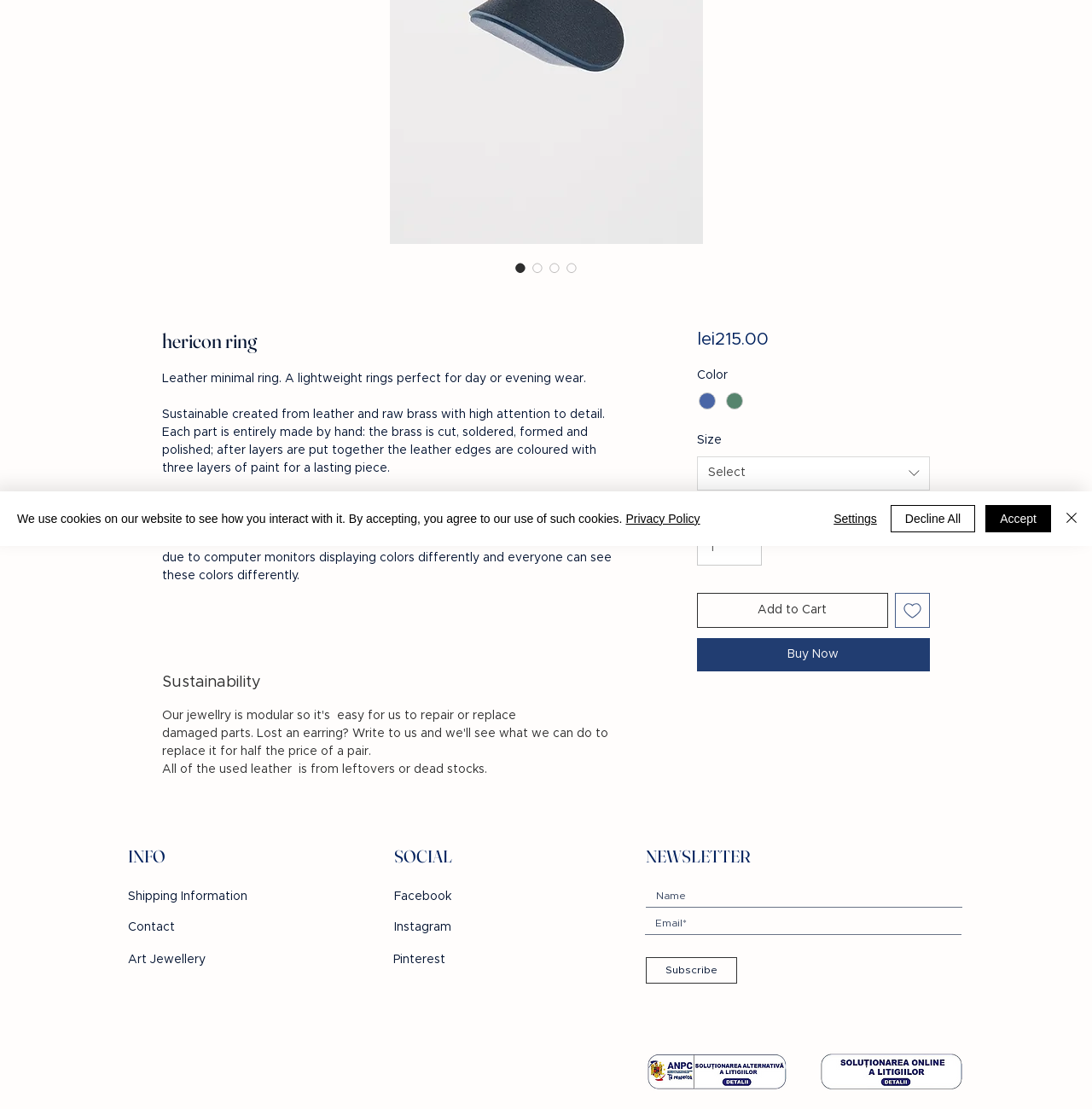Given the element description: "Pinterest", predict the bounding box coordinates of this UI element. The coordinates must be four float numbers between 0 and 1, given as [left, top, right, bottom].

[0.36, 0.86, 0.408, 0.871]